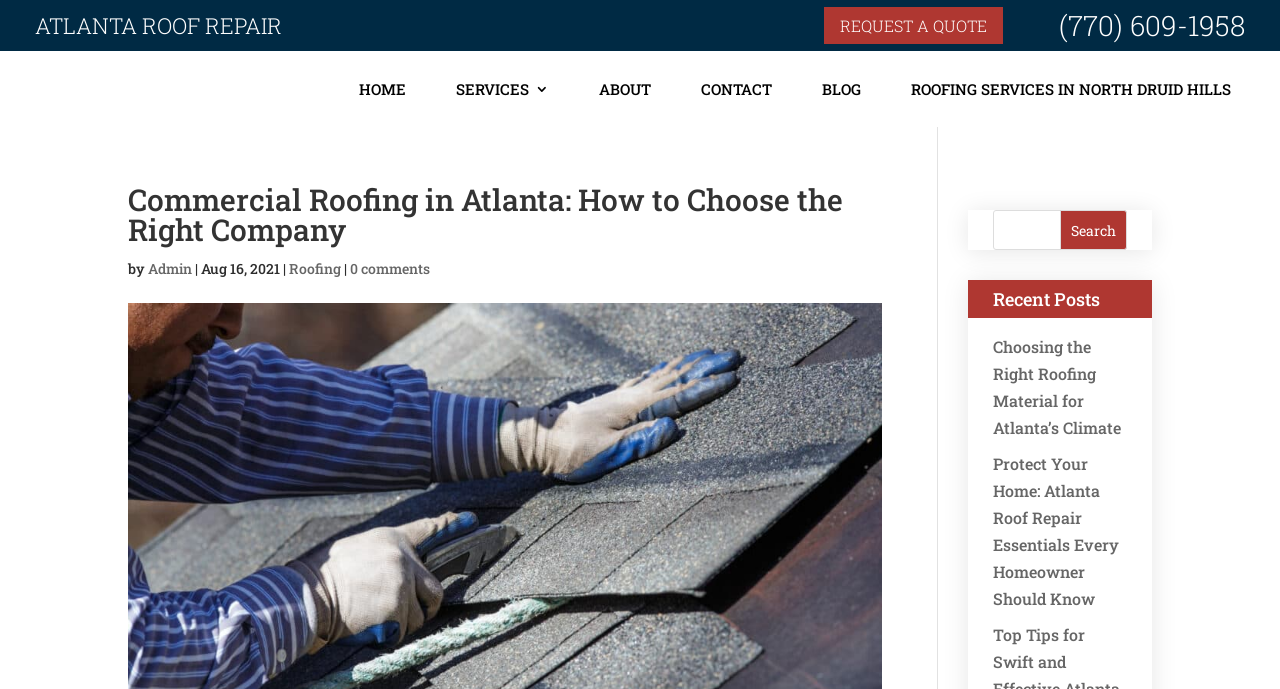Please identify the bounding box coordinates of the area that needs to be clicked to follow this instruction: "Search for roofing services".

[0.776, 0.304, 0.88, 0.363]